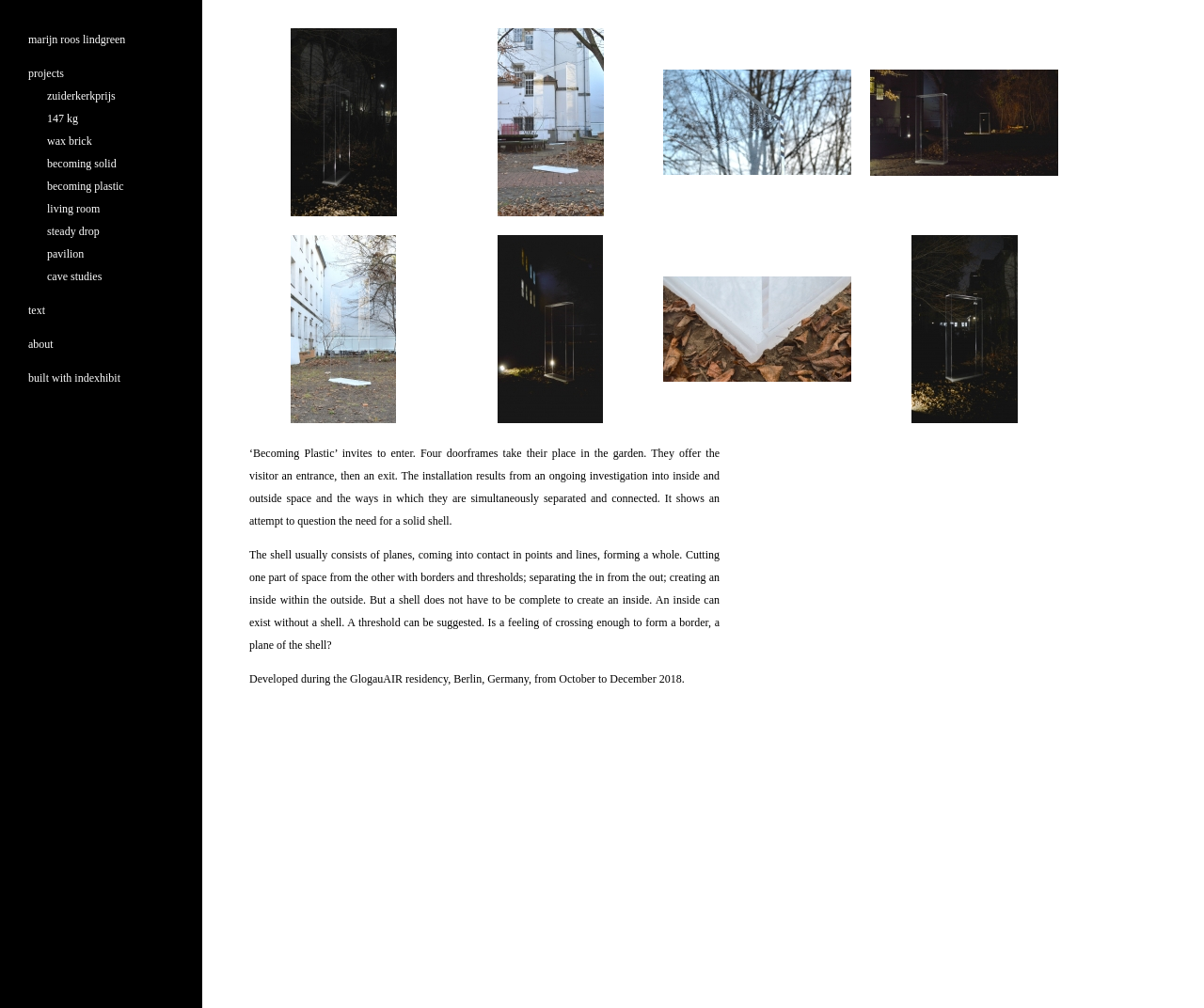Bounding box coordinates are specified in the format (top-left x, top-left y, bottom-right x, bottom-right y). All values are floating point numbers bounded between 0 and 1. Please provide the bounding box coordinate of the region this sentence describes: built with indexhibit

[0.023, 0.368, 0.1, 0.382]